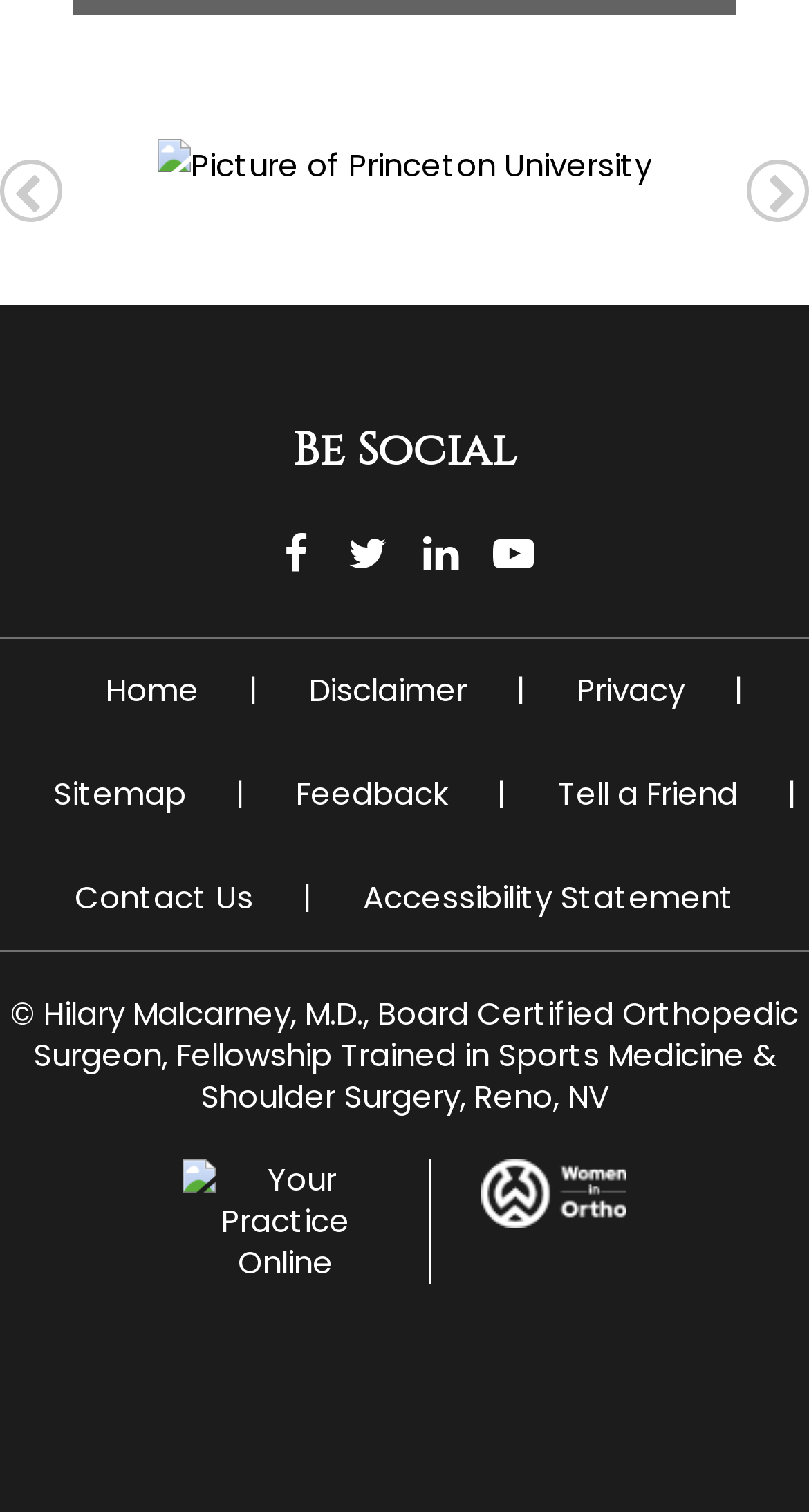What is the name of the organization associated with the doctor?
Please provide an in-depth and detailed response to the question.

The name of the organization associated with the doctor can be found in the link element at the top of the page, which reads 'Picture of Renown Health'.